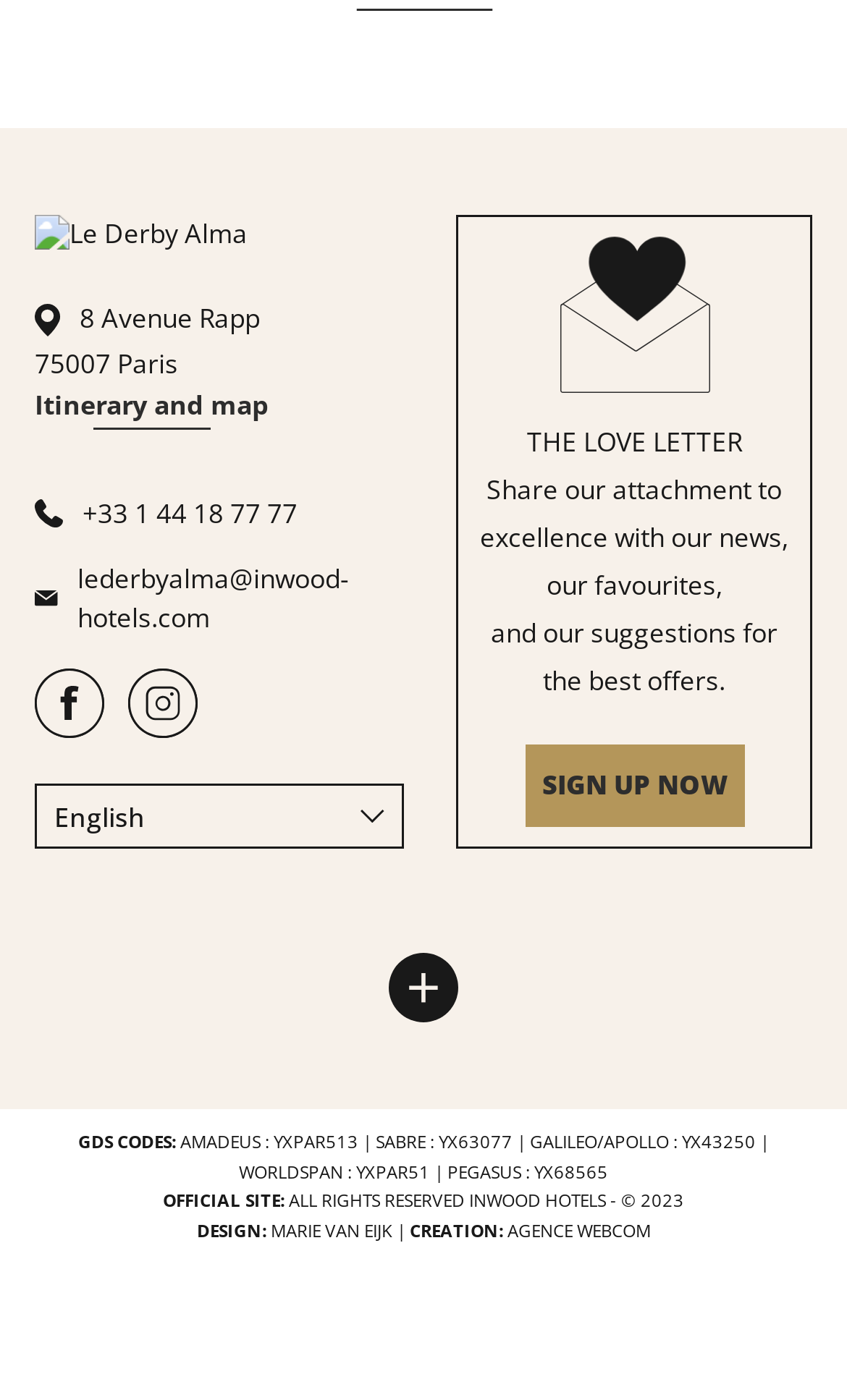Identify the bounding box coordinates for the UI element described as: "parent_node: 邮箱: name="email"".

None